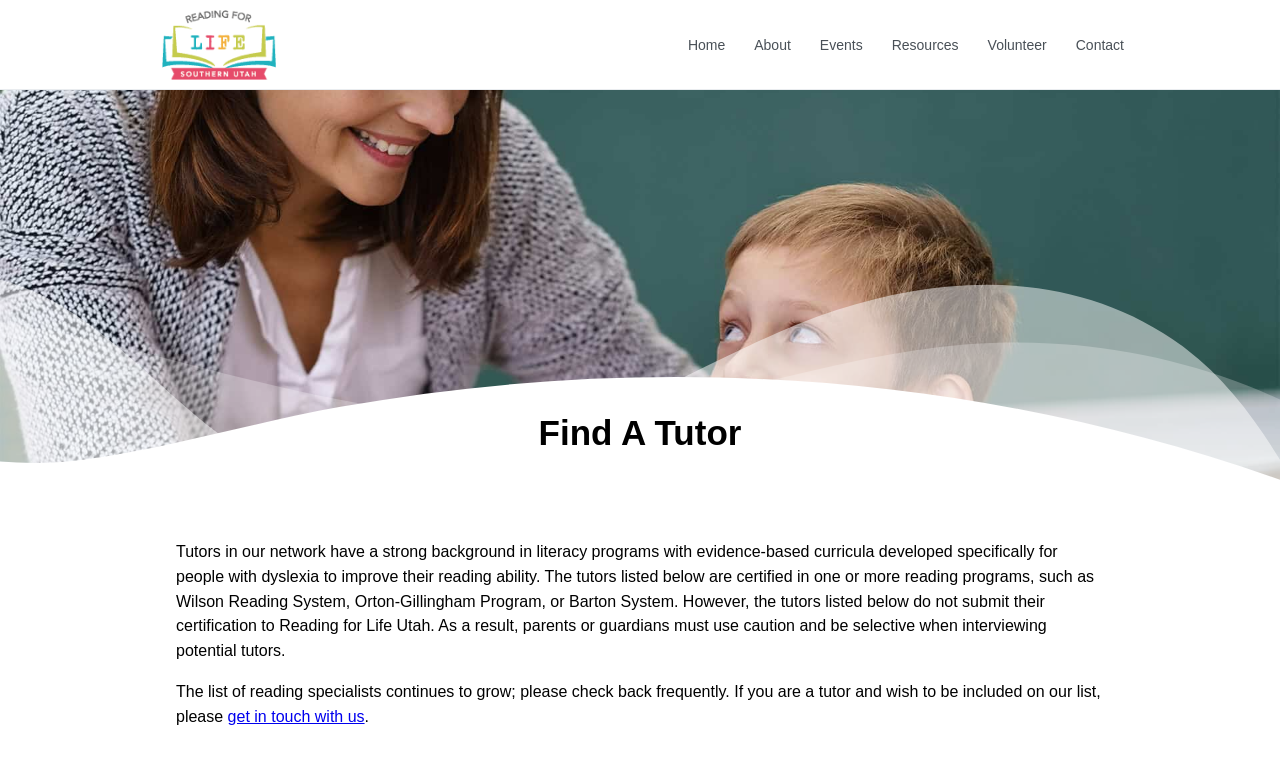What is the principal heading displayed on the webpage?

Find A Tutor